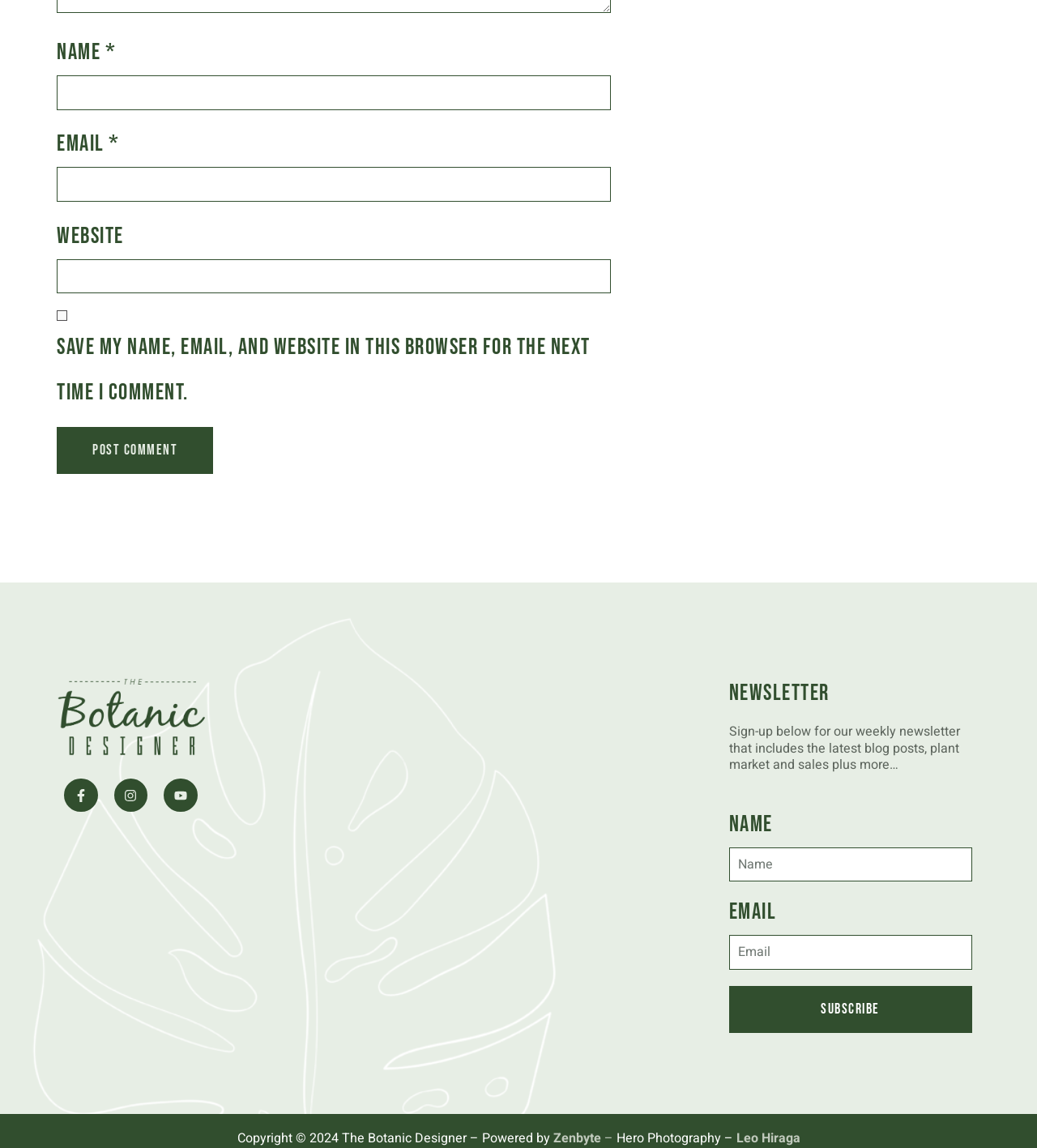Refer to the screenshot and give an in-depth answer to this question: What social media platforms are linked?

The webpage has links to Facebook, Instagram, and Youtube, as indicated by the icons and text next to them.